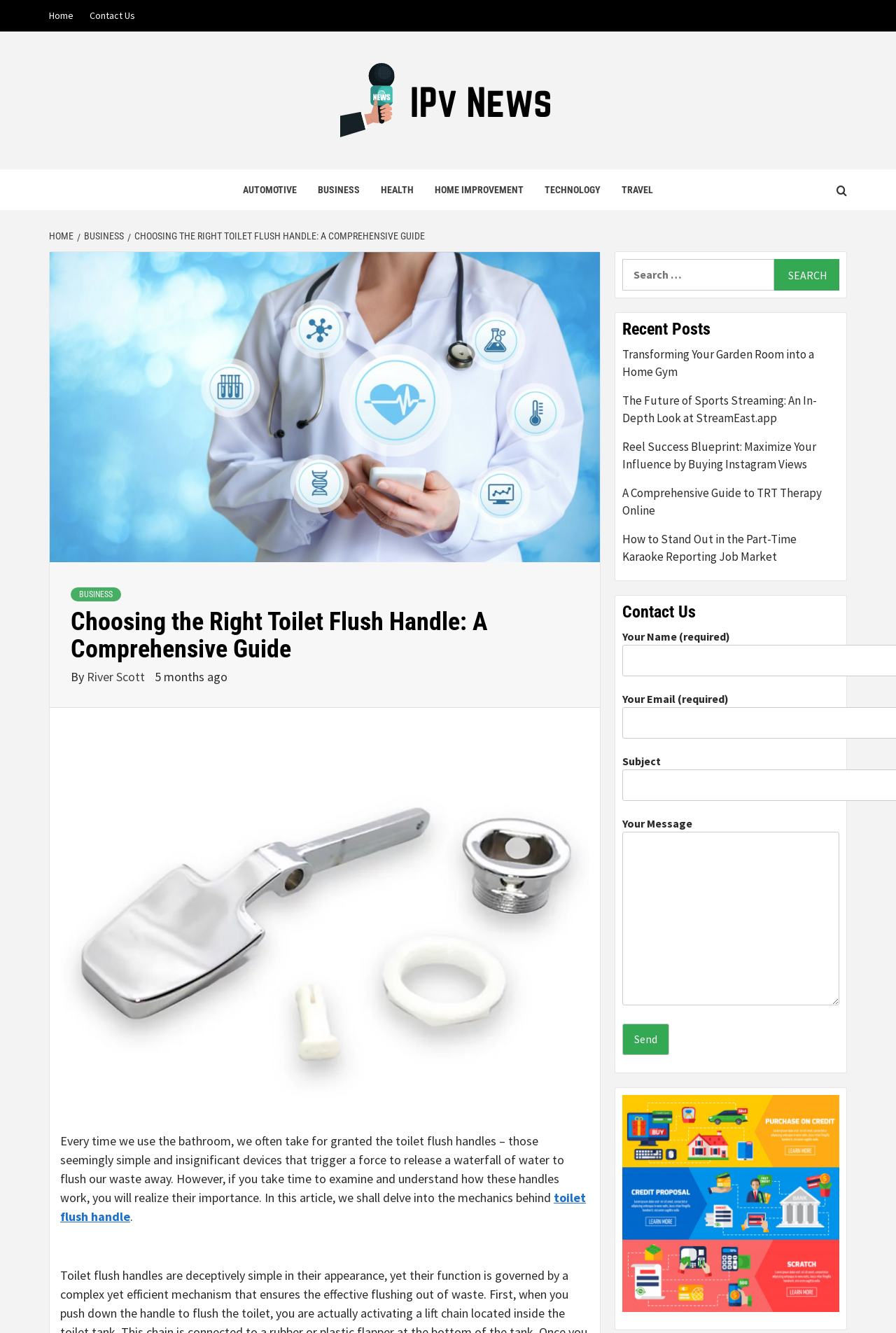Please specify the bounding box coordinates of the area that should be clicked to accomplish the following instruction: "Visit Arabella's homepage". The coordinates should consist of four float numbers between 0 and 1, i.e., [left, top, right, bottom].

None